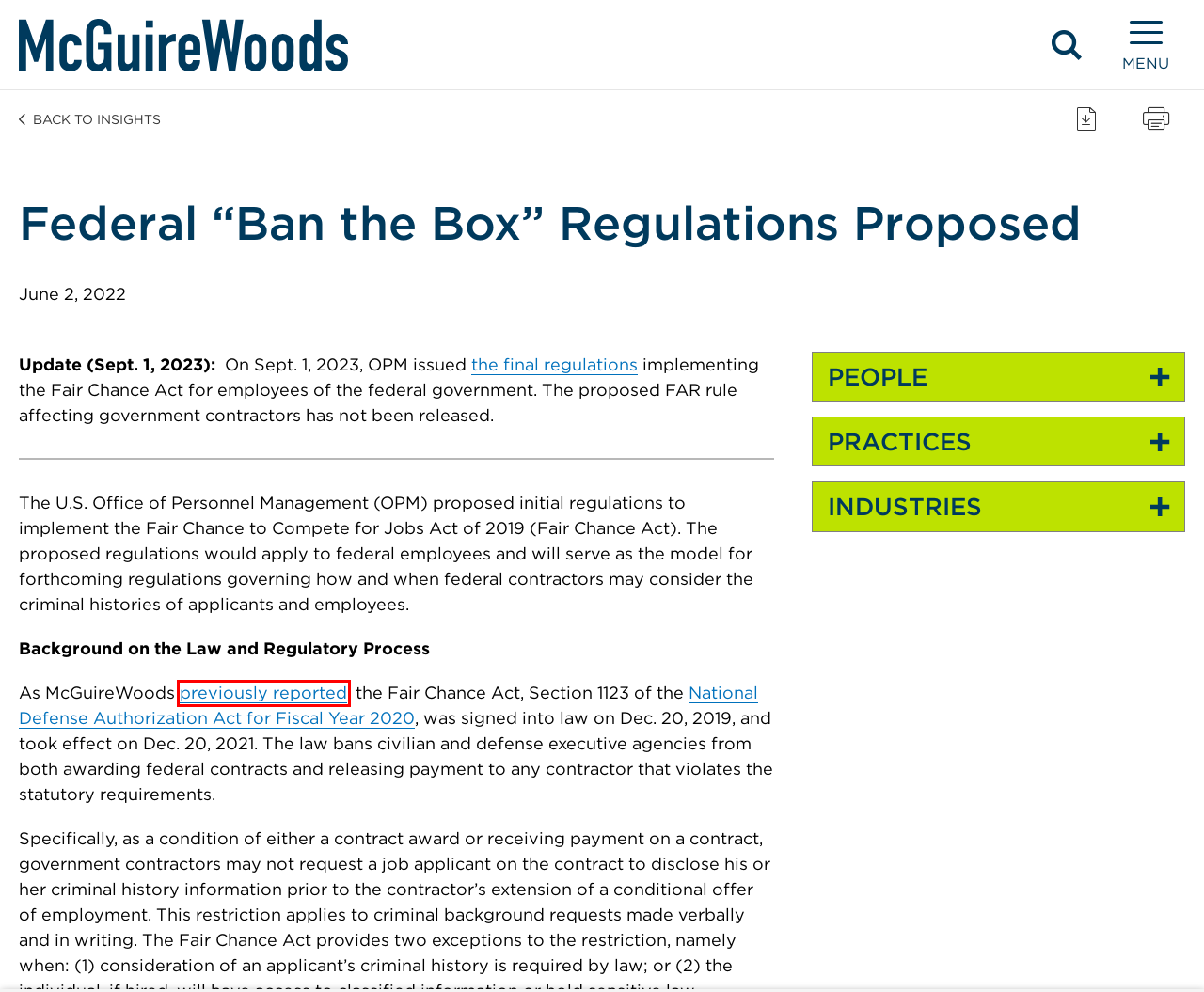You have been given a screenshot of a webpage with a red bounding box around a UI element. Select the most appropriate webpage description for the new webpage that appears after clicking the element within the red bounding box. The choices are:
A. Federal Fair Chance Act Will Soon Require Federal Contractors to “Ban the Box” - McGuireWoods
B. Subscribe | McGuireWoods Insights
C. Affirmative Action and OFCCP Compliance - McGuireWoods
D. McGuireWoods
E. Government Contracts - McGuireWoods
F. Resources - McGuireWoods
G. Labor & Employment - McGuireWoods
H. Regulations.gov

A